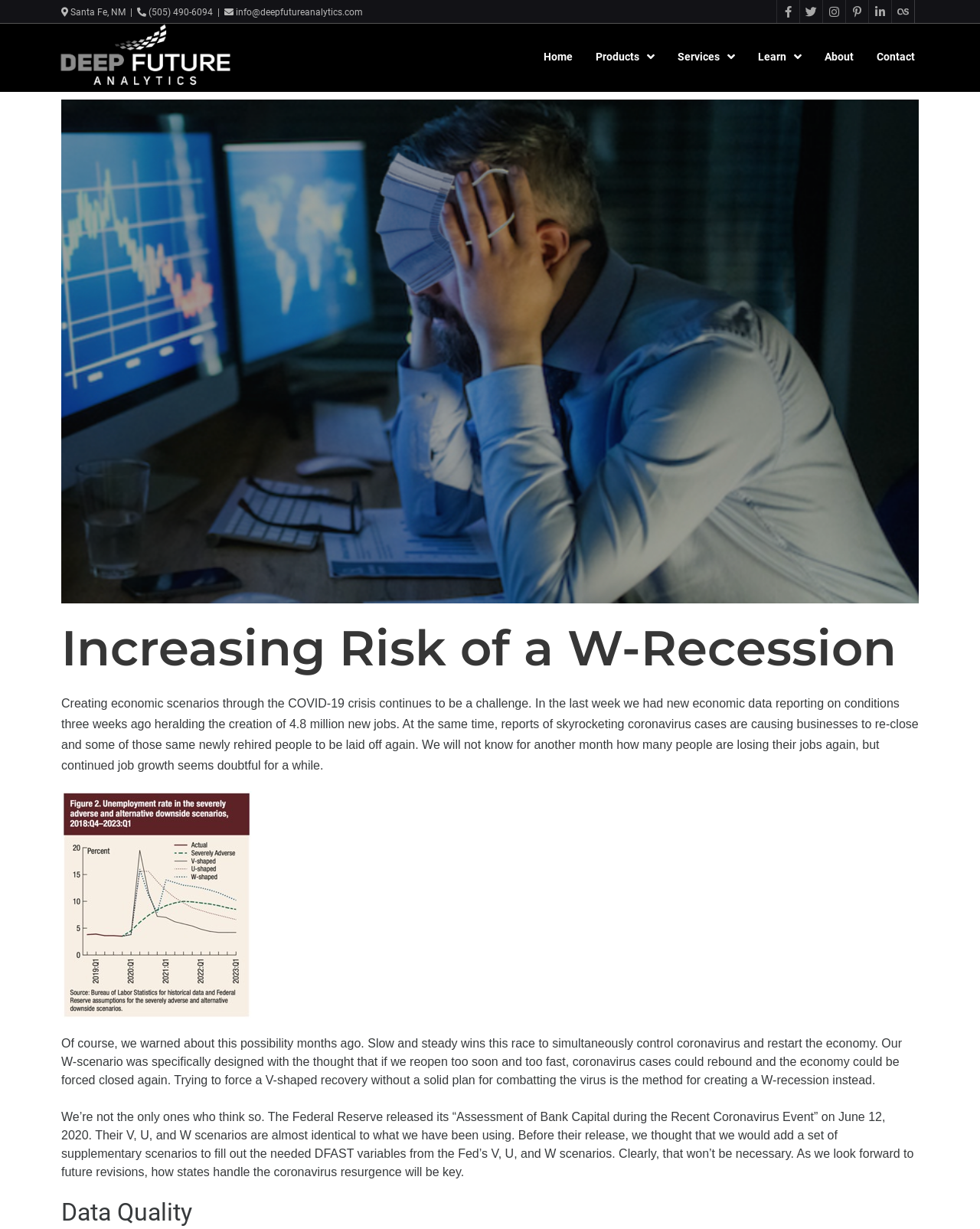Pinpoint the bounding box coordinates for the area that should be clicked to perform the following instruction: "Go to the Home page".

[0.543, 0.031, 0.596, 0.06]